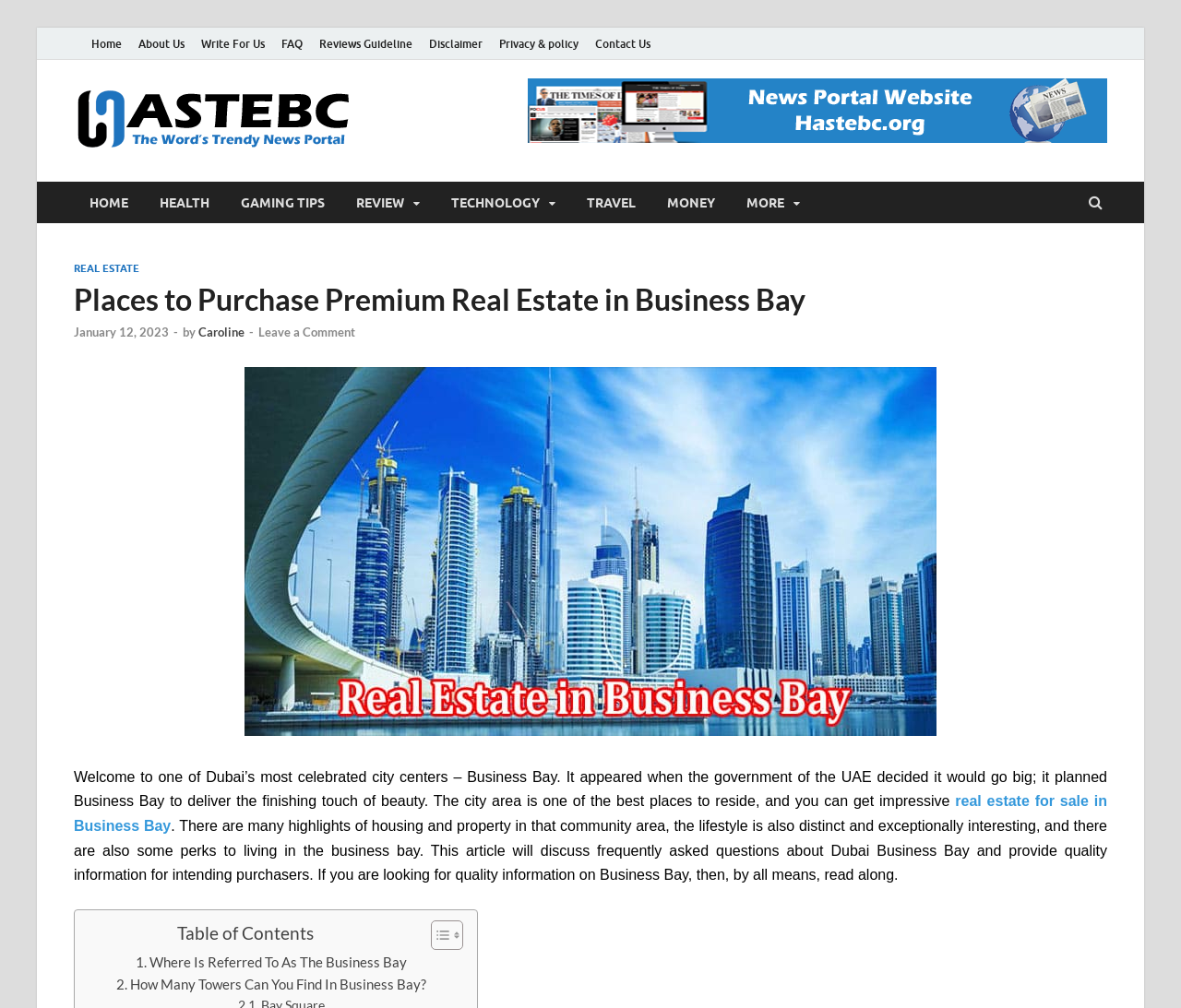Extract the primary heading text from the webpage.

Places to Purchase Premium Real Estate in Business Bay